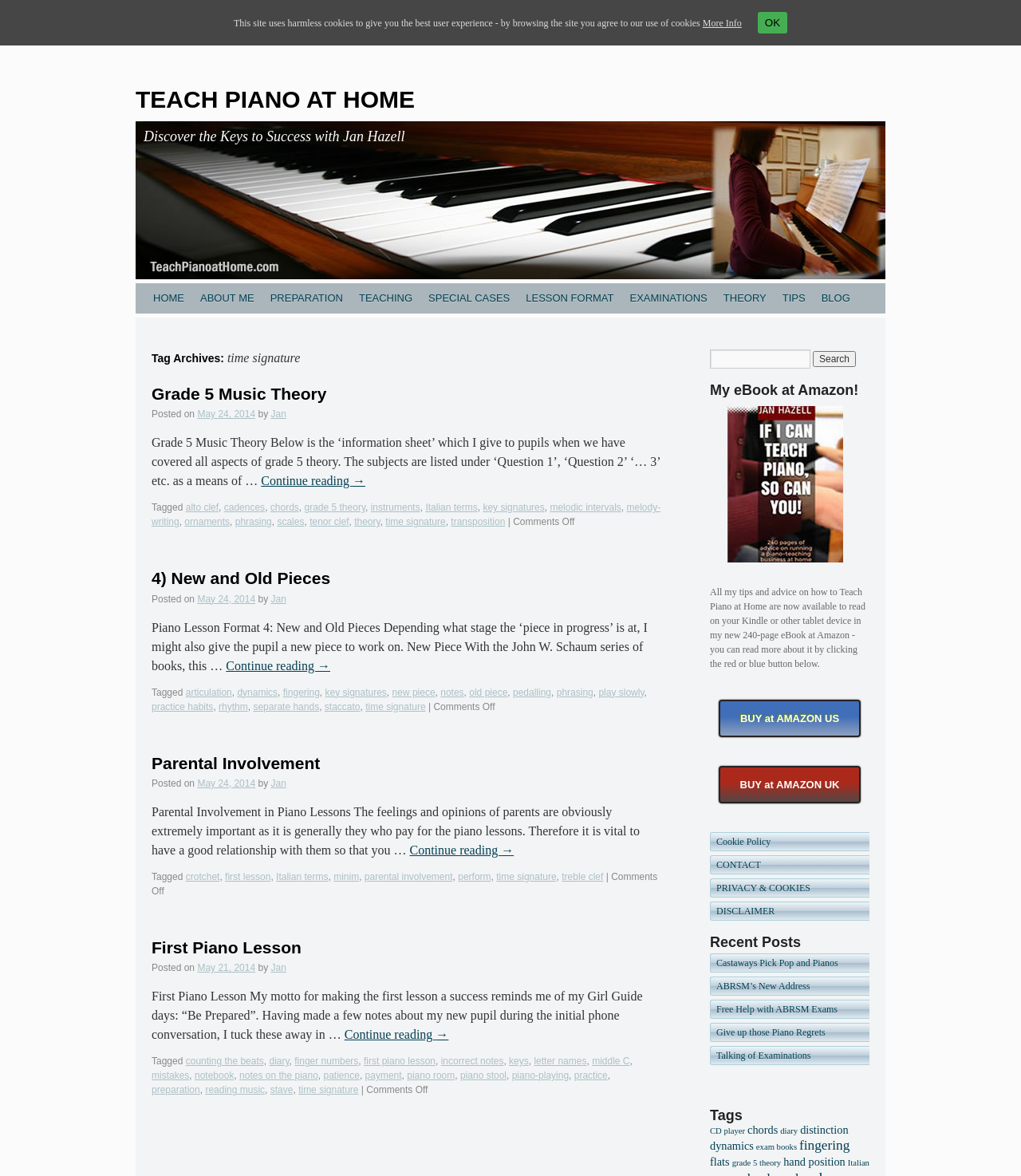Who is the author of the articles?
Analyze the image and provide a thorough answer to the question.

The author of the articles can be found by looking at the 'by' section of each article, which says 'by Jan', indicating that Jan is the author of the articles.